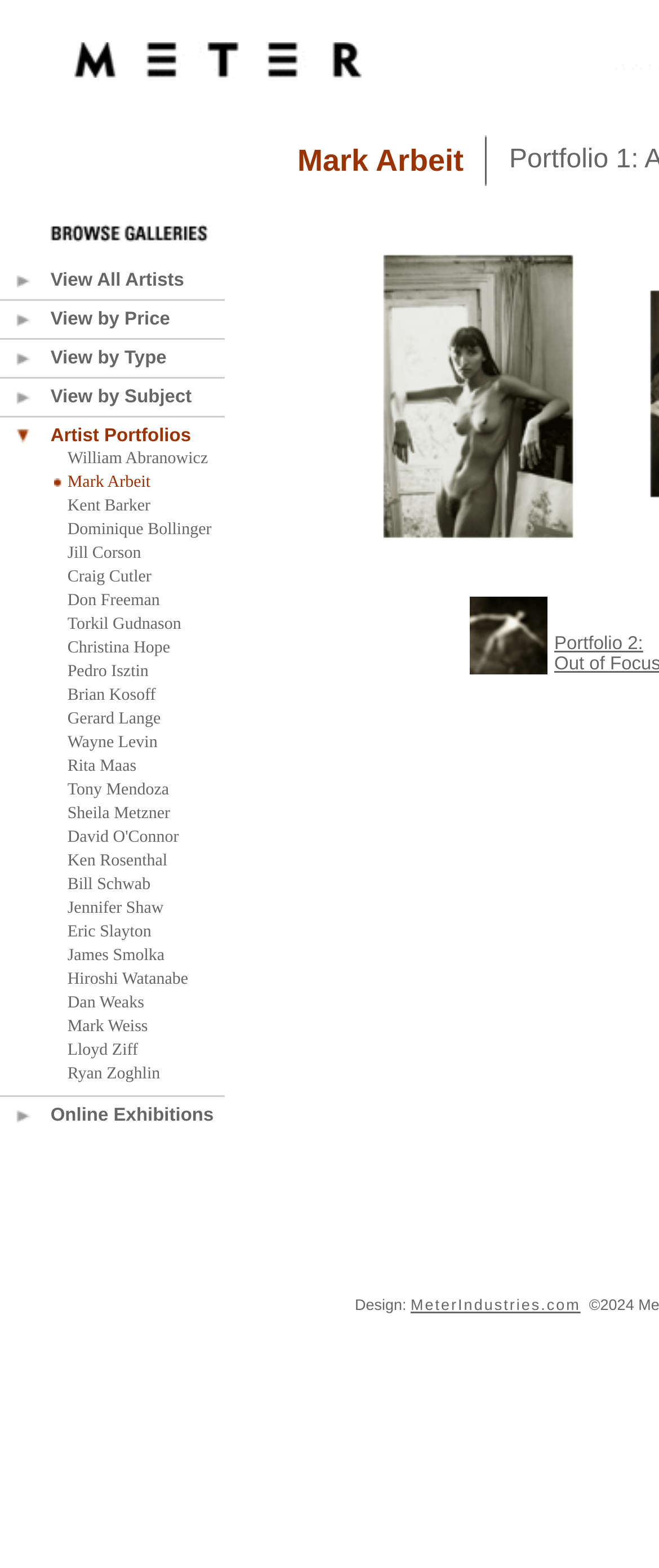How many images are in the first table row?
Provide a short answer using one word or a brief phrase based on the image.

2